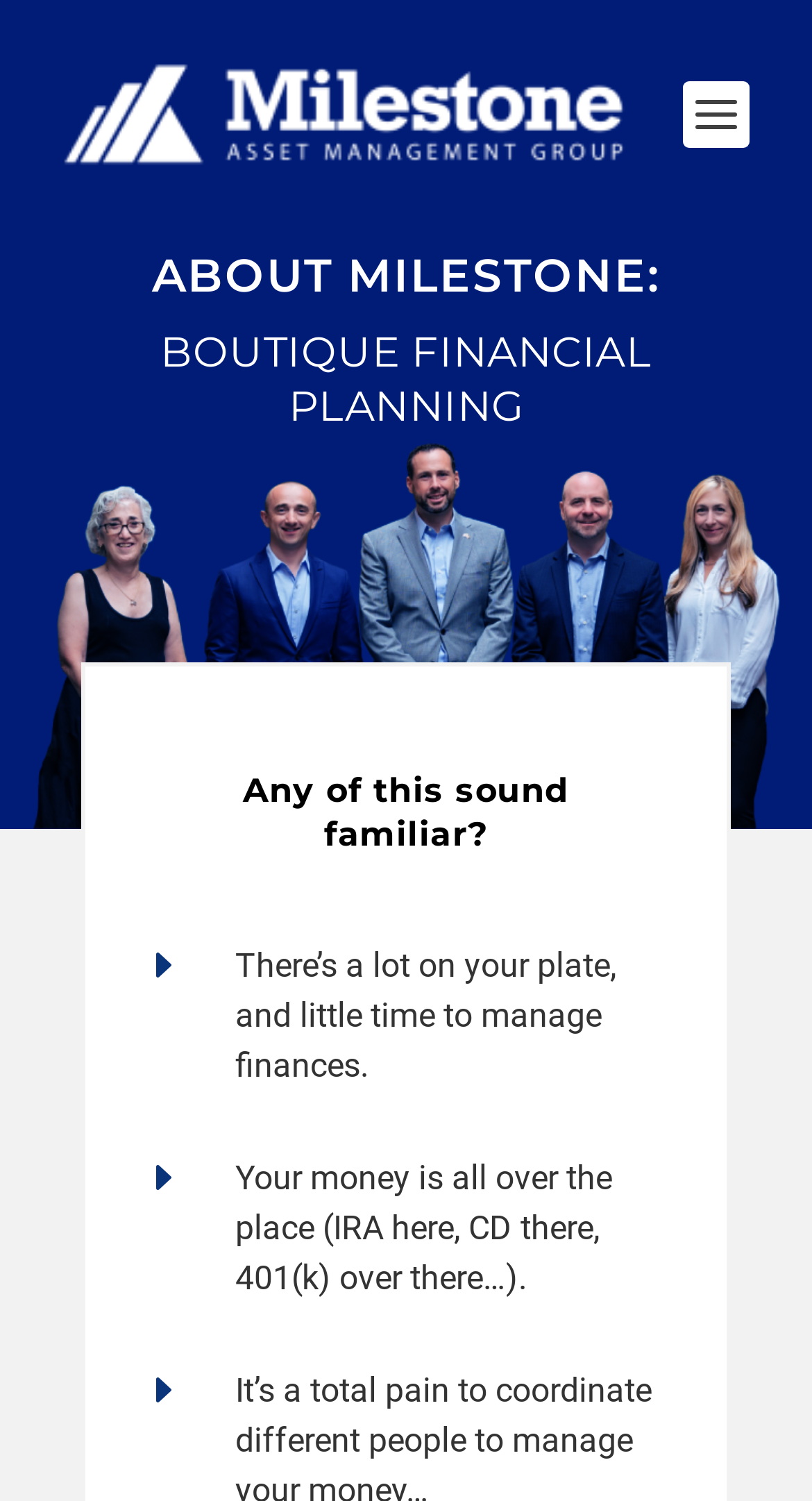Please give a short response to the question using one word or a phrase:
What is the main concern of the people described on the webpage?

Managing finances